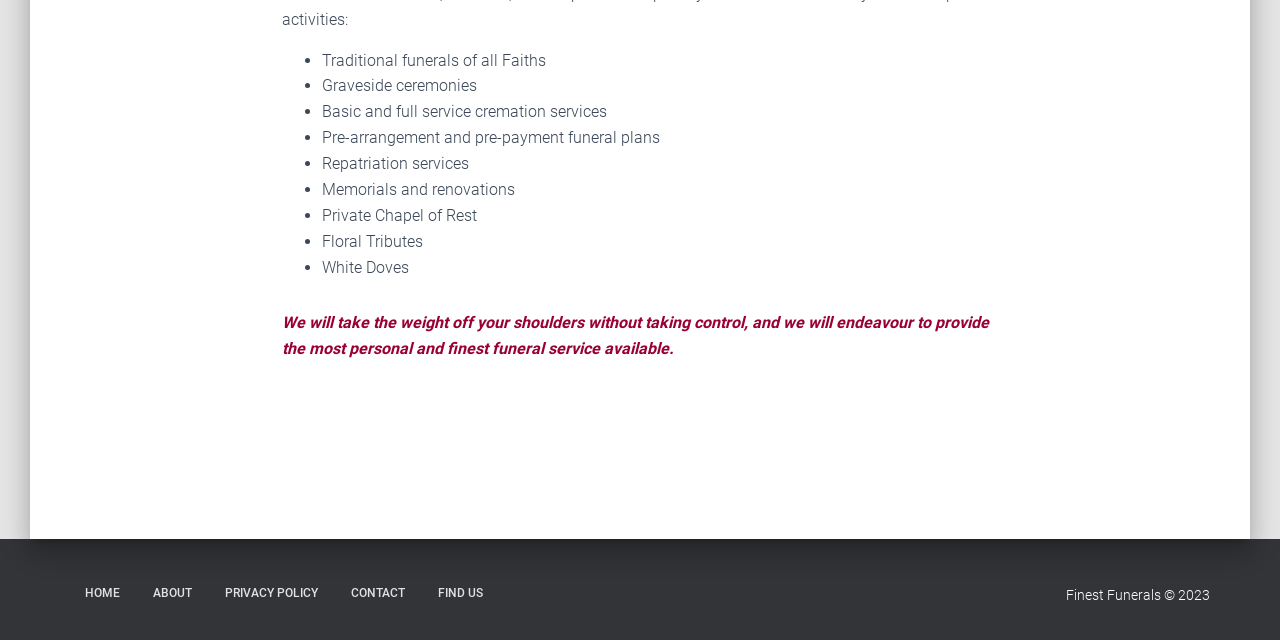Locate the bounding box of the UI element based on this description: "Home". Provide four float numbers between 0 and 1 as [left, top, right, bottom].

[0.055, 0.89, 0.105, 0.967]